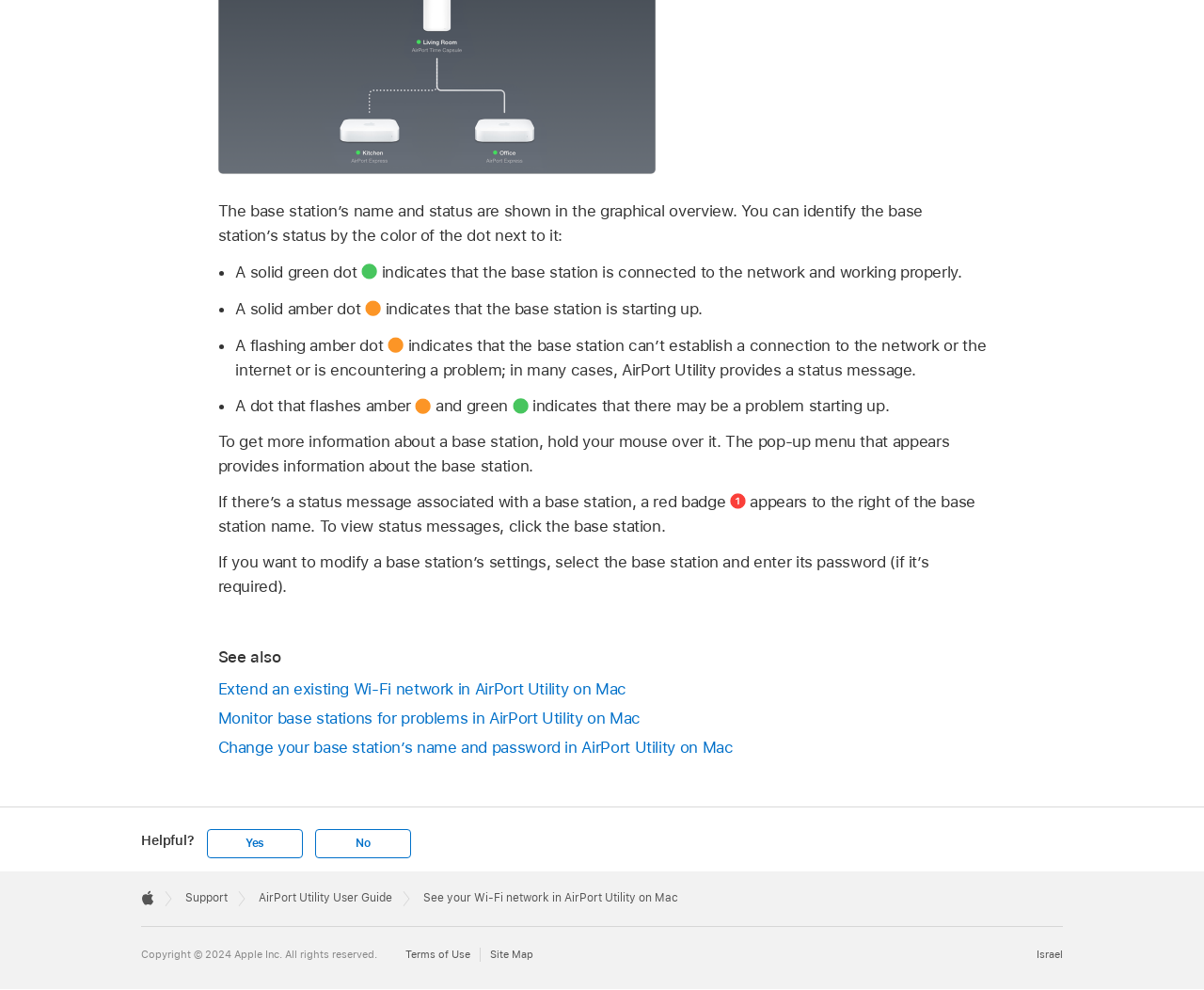Extract the bounding box of the UI element described as: "Site Map".

[0.407, 0.957, 0.443, 0.971]